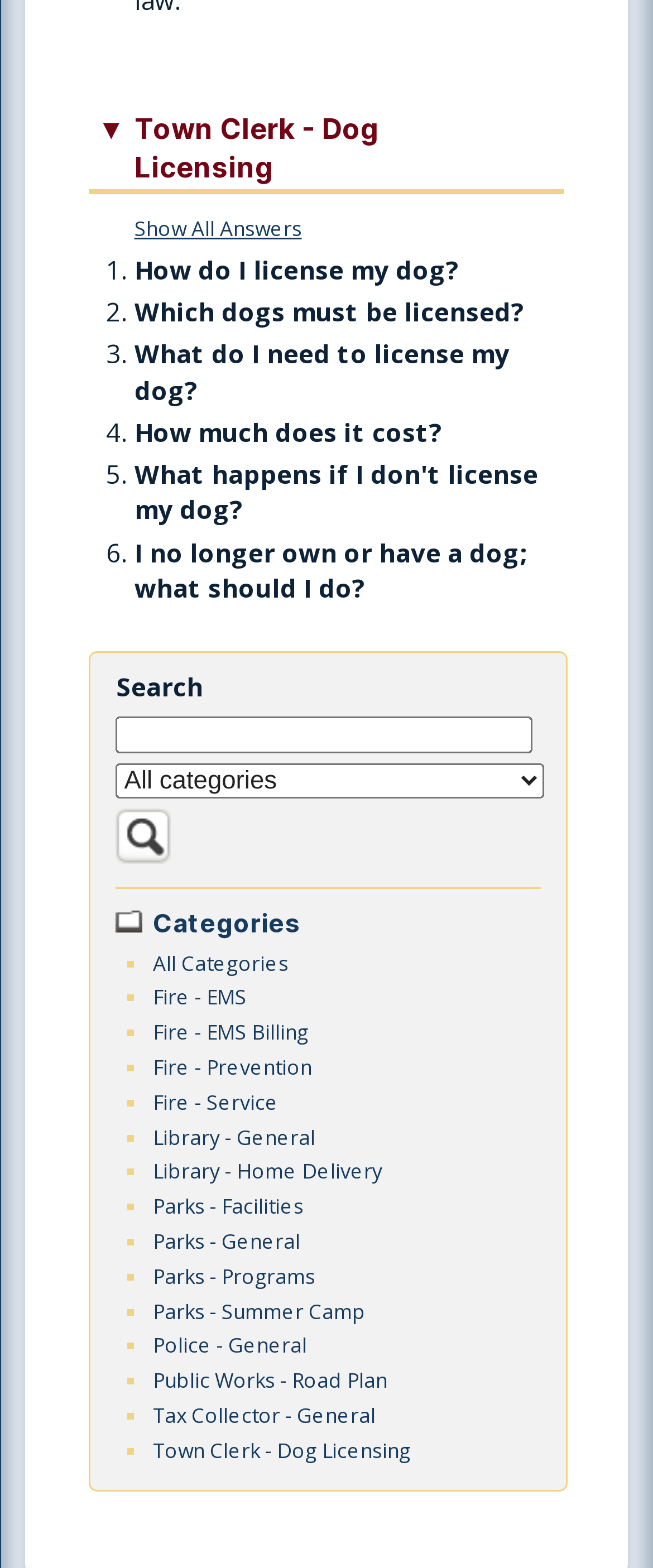What is the purpose of the 'Search' button?
Provide an in-depth and detailed explanation in response to the question.

The purpose of the 'Search' button is to search for answers to questions based on the search terms entered in the textbox and the selected category filter option.